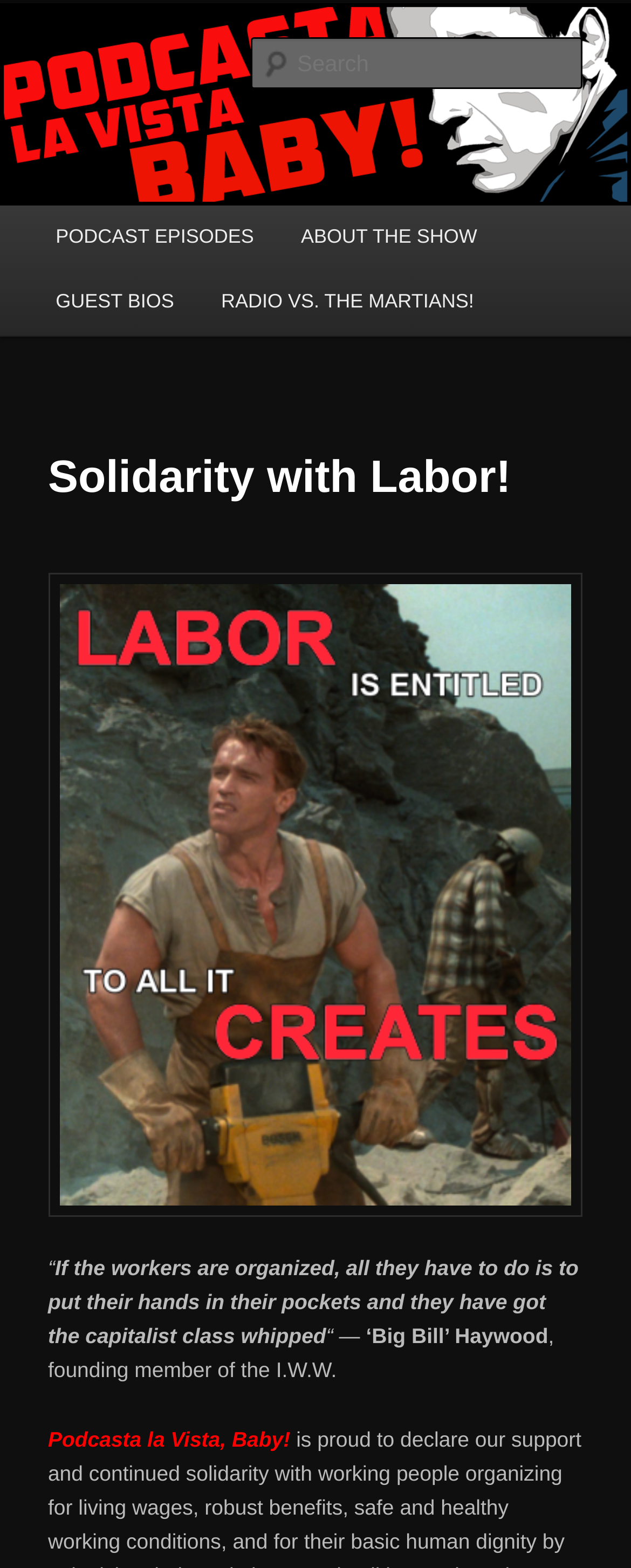Detail the various sections and features of the webpage.

The webpage is about a podcast called "Podcasta la Vista, Baby!" with a focus on celebrating Arnold Schwarzenegger and absurd macho culture. At the top, there is a link to skip to the primary content. Below that, there is a heading with the podcast's title, which is also a link. 

To the right of the heading, there is a larger heading that describes the podcast's theme. Below these headings, there is a prominent link with the podcast's title, accompanied by an image. 

On the top right, there is a search box with a label "Search". Below the search box, there is a main menu with links to "PODCAST EPISODES", "ABOUT THE SHOW", "GUEST BIOS", and "RADIO VS. THE MARTIANS!". 

Under the main menu, there is a section with a heading "Solidarity with Labor!" and a quote from "Big Bill" Haywood, a founding member of the I.W.W. The quote is surrounded by double quotation marks and is attributed to Haywood. Below the quote, there is another instance of the podcast's title.